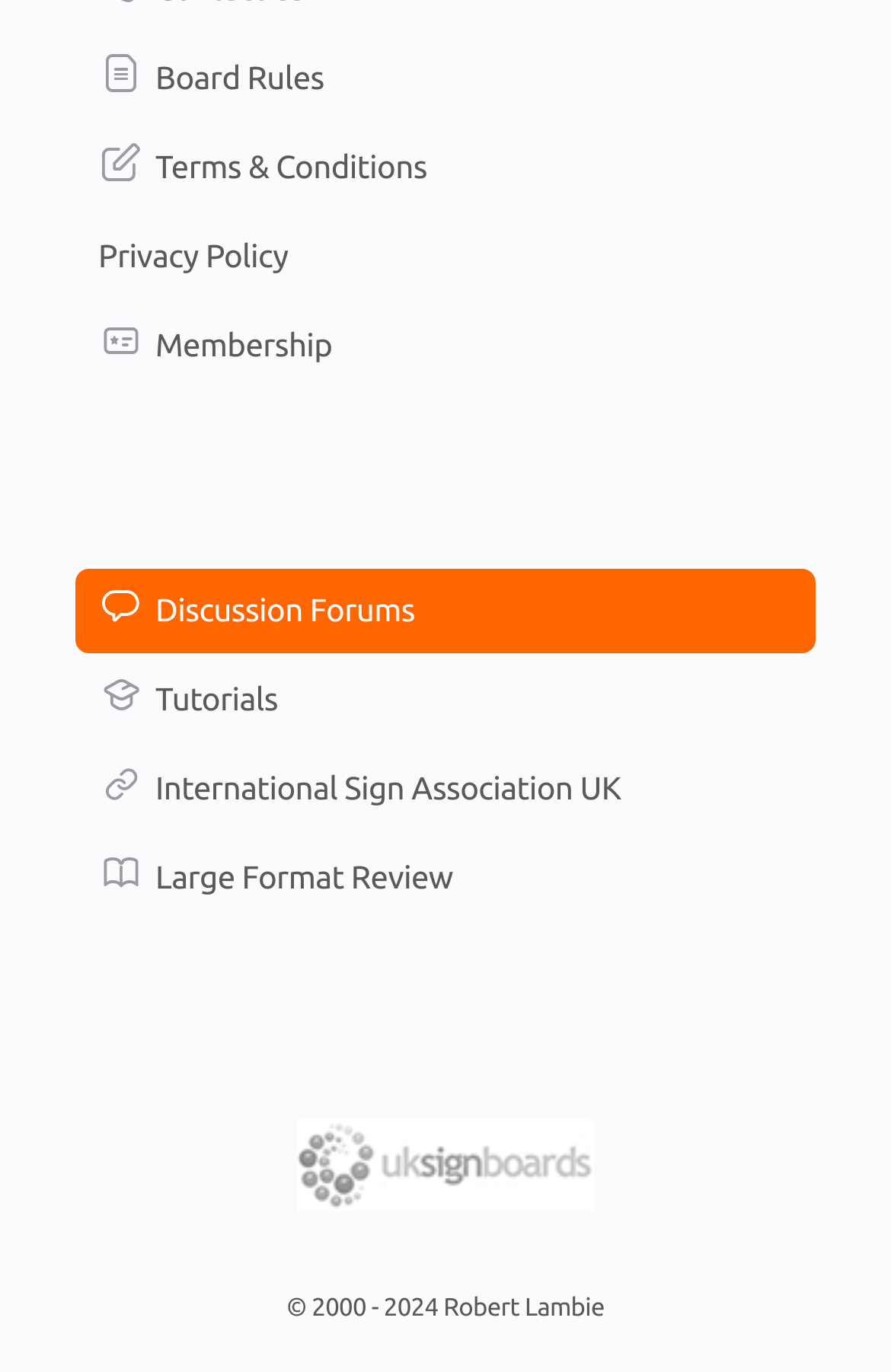Provide a short answer using a single word or phrase for the following question: 
How many links are in the top section?

5